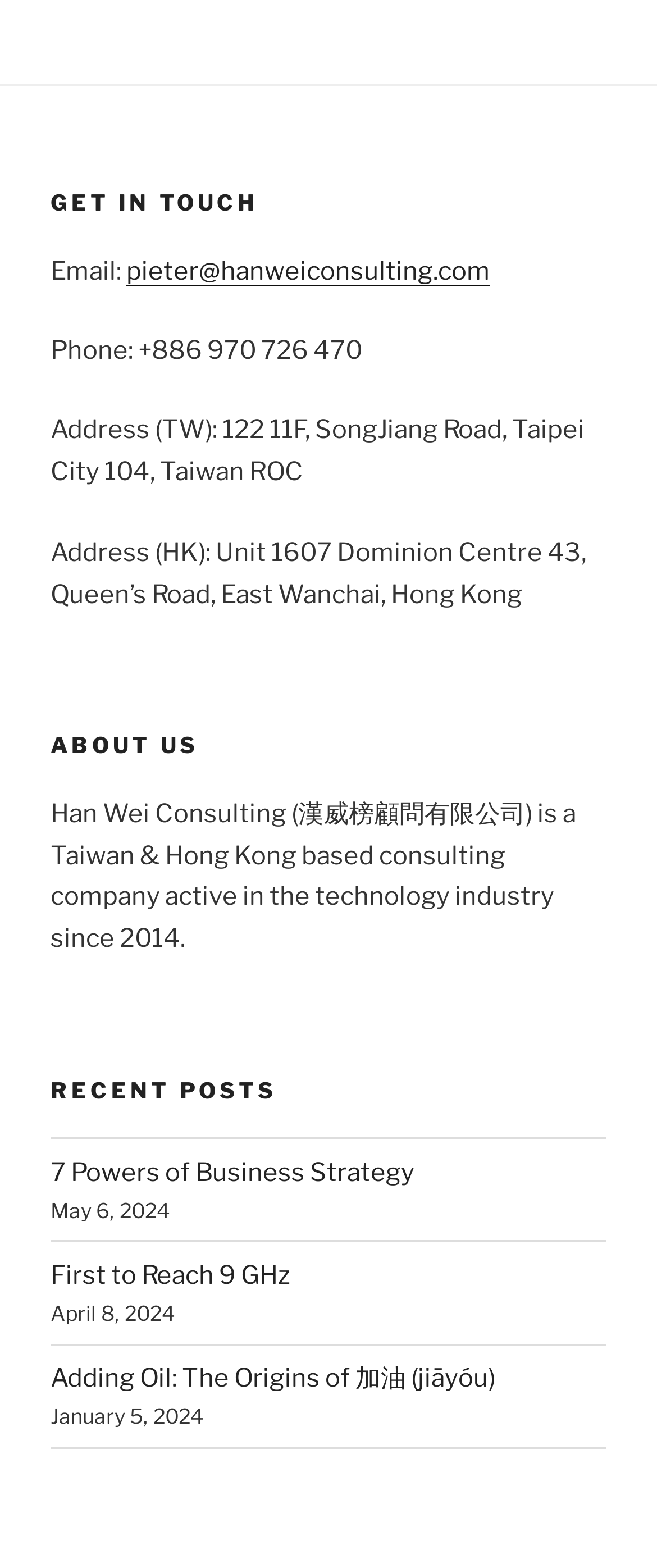Identify the bounding box coordinates for the UI element described as: "First to Reach 9 GHz".

[0.077, 0.804, 0.441, 0.823]